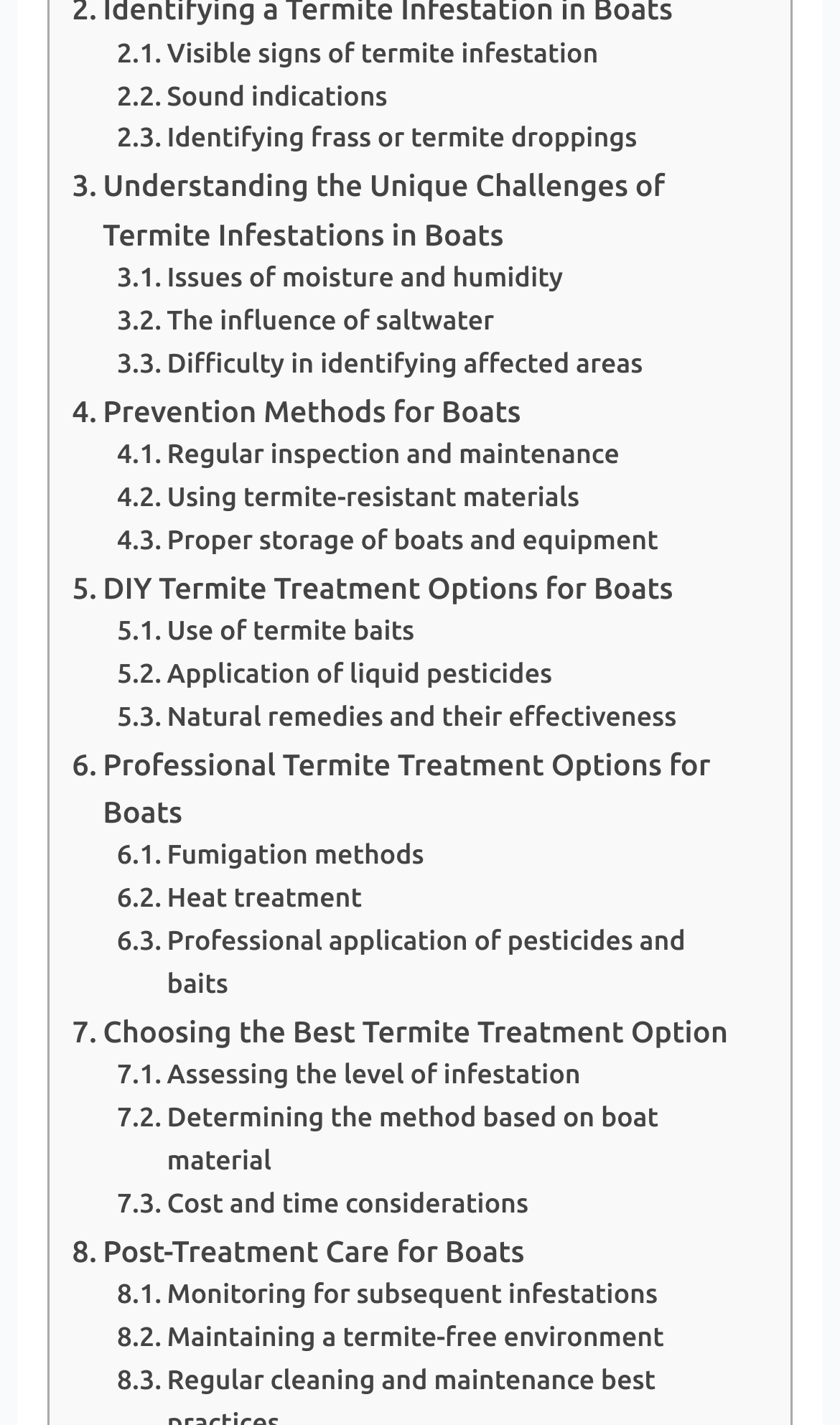Kindly provide the bounding box coordinates of the section you need to click on to fulfill the given instruction: "Learn about how heat pumps work".

None